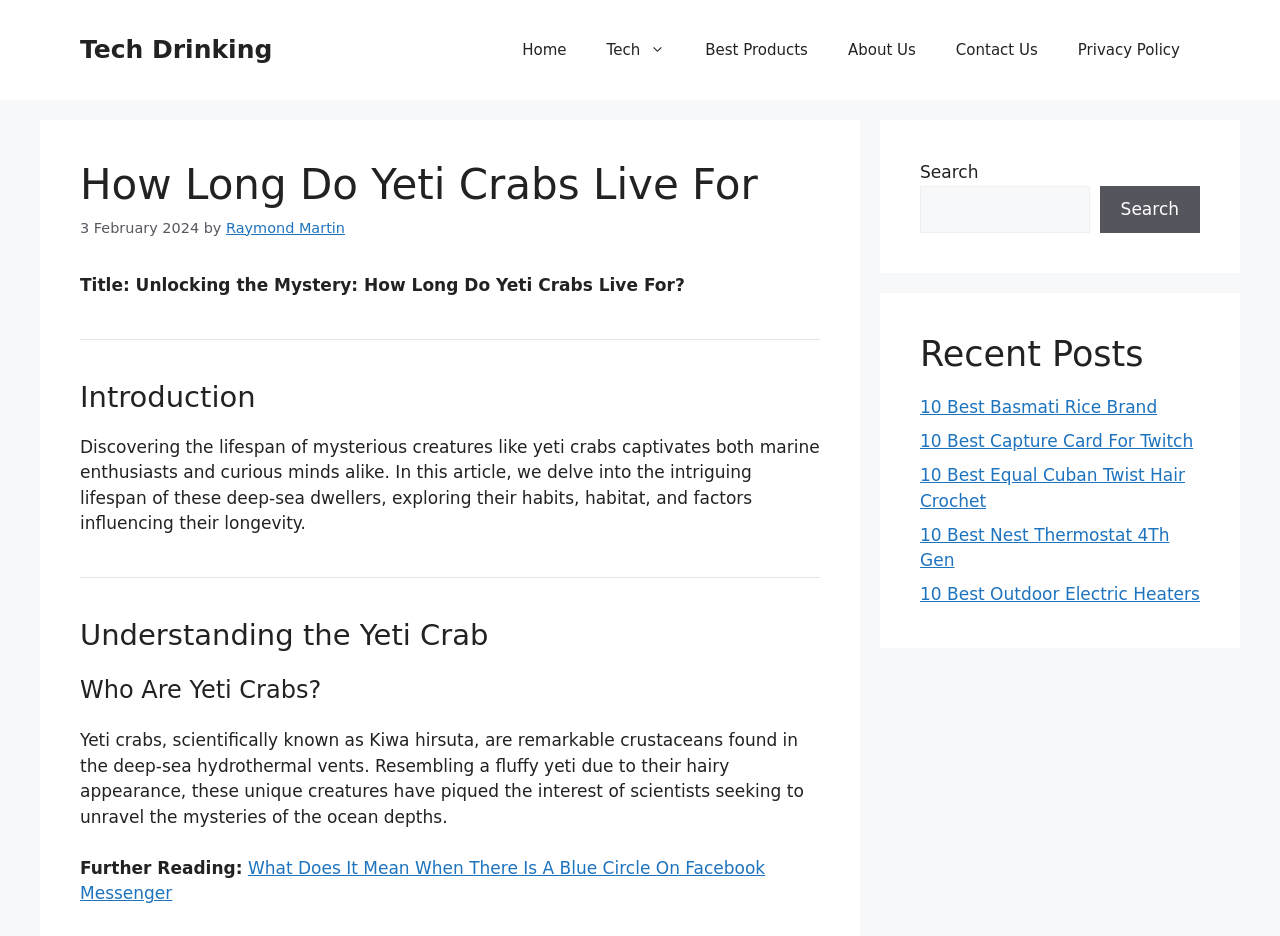Can you find and provide the main heading text of this webpage?

How Long Do Yeti Crabs Live For